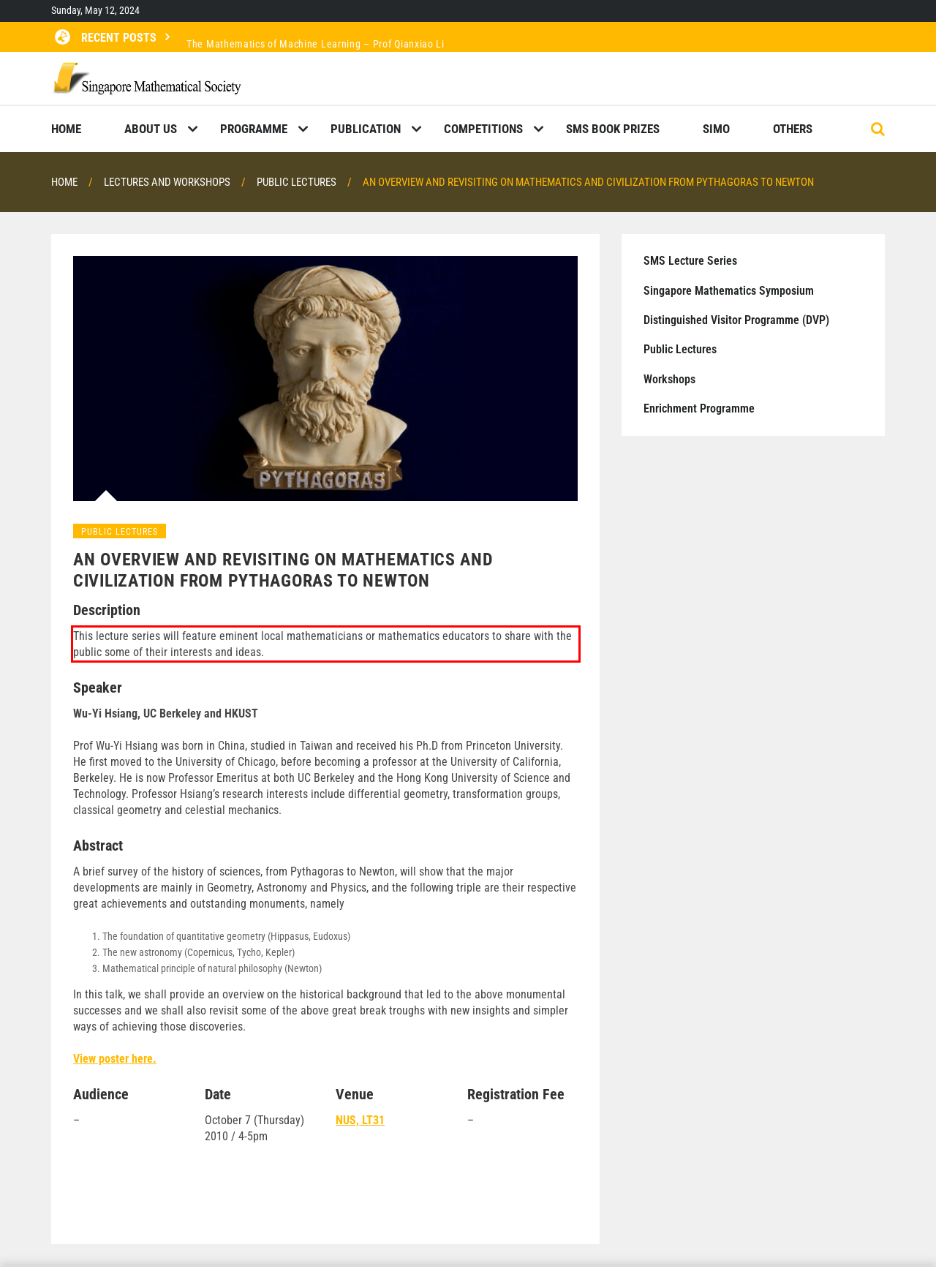Observe the screenshot of the webpage, locate the red bounding box, and extract the text content within it.

This lecture series will feature eminent local mathematicians or mathematics educators to share with the public some of their interests and ideas.